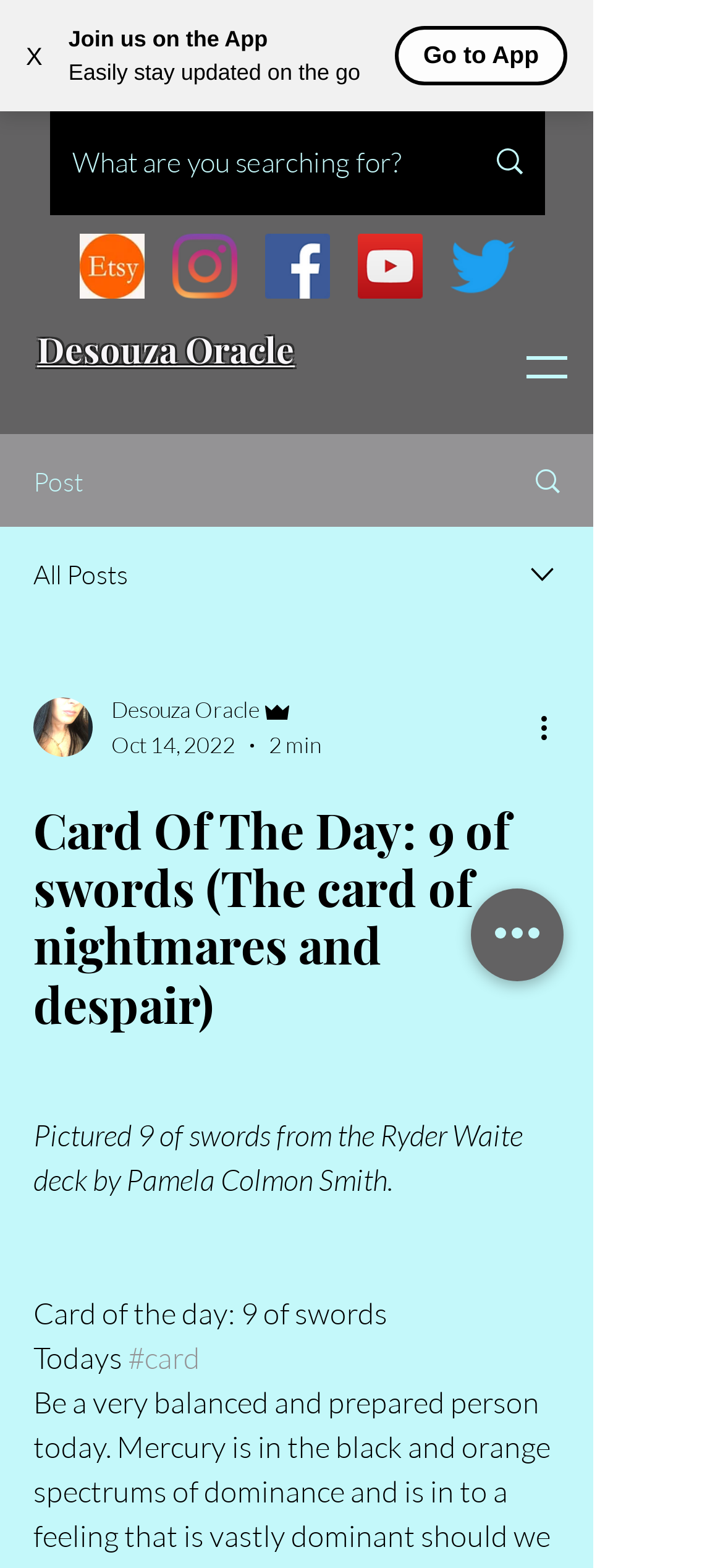What is the name of the card of the day?
Use the image to answer the question with a single word or phrase.

9 of swords